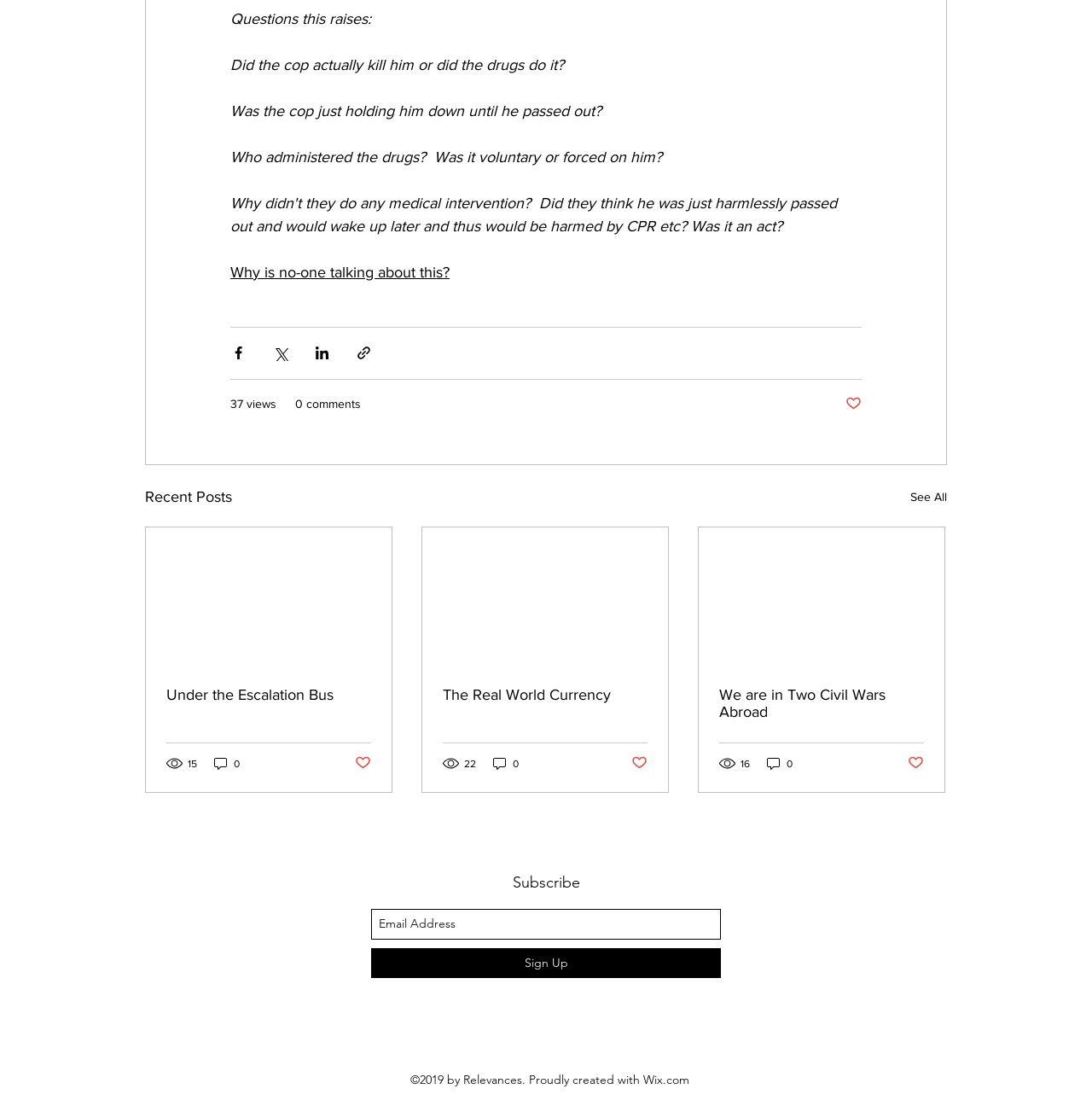Identify the bounding box of the HTML element described as: "The Real World Currency".

[0.405, 0.614, 0.593, 0.629]